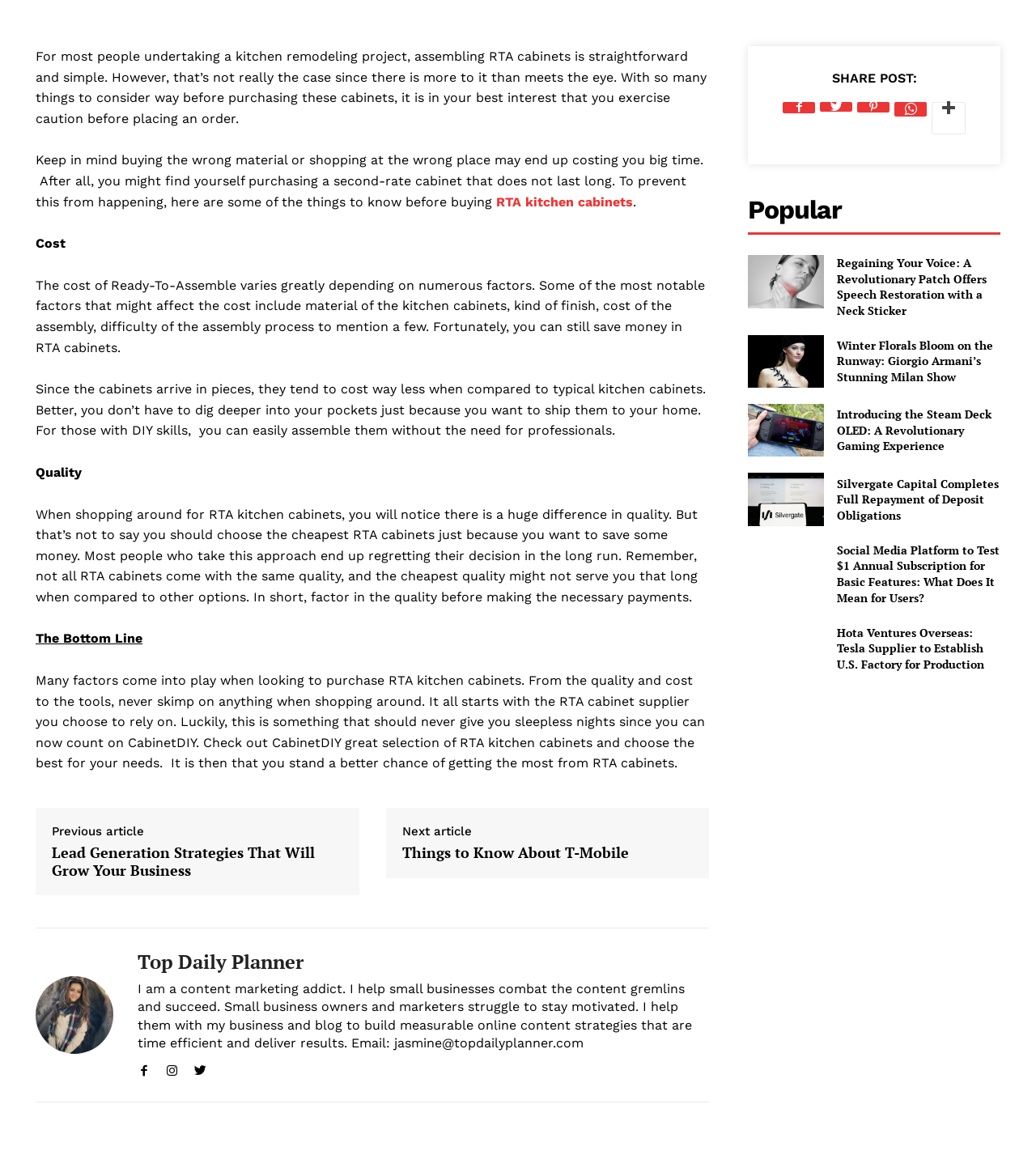Provide a thorough and detailed response to the question by examining the image: 
What is the main topic of this article?

The main topic of this article is RTA kitchen cabinets, which is evident from the text content of the webpage, specifically the headings and paragraphs that discuss the cost, quality, and other aspects of RTA kitchen cabinets.